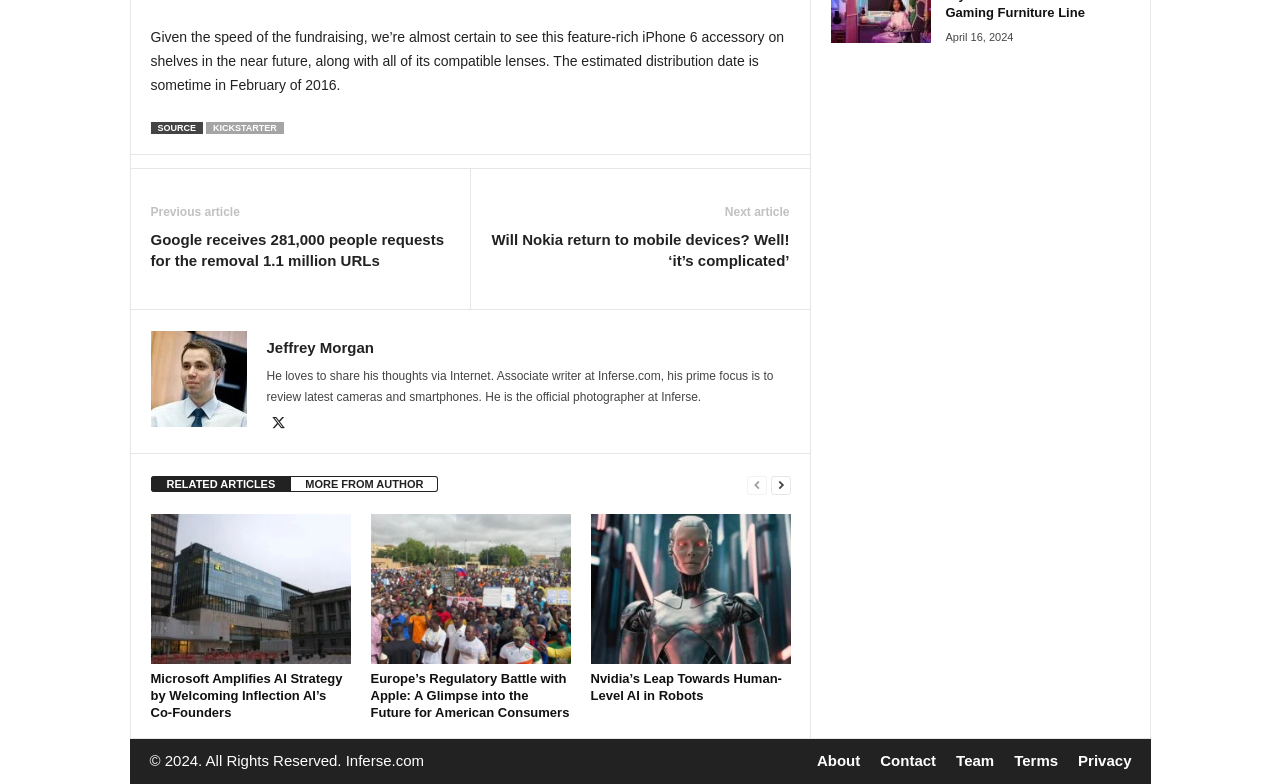Please identify the coordinates of the bounding box for the clickable region that will accomplish this instruction: "Read the article about Microsoft Amplifies AI Strategy".

[0.118, 0.655, 0.274, 0.847]